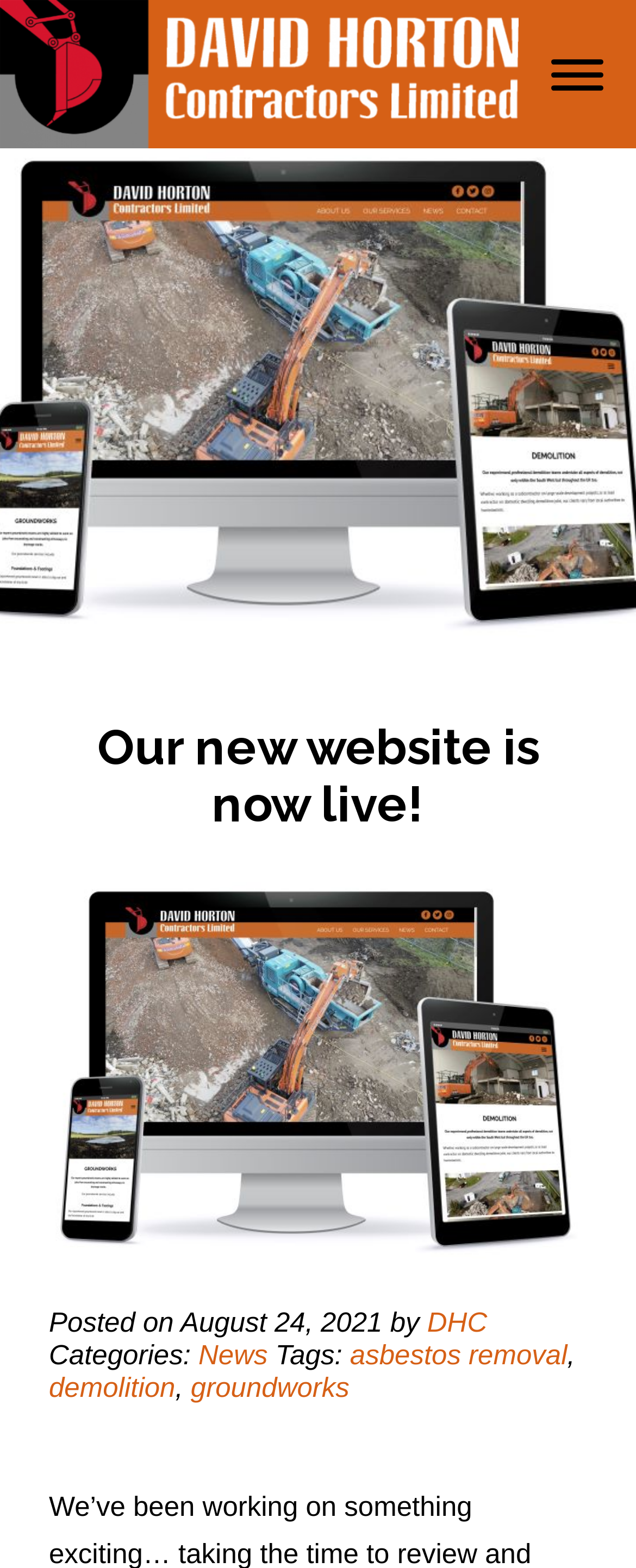Locate the bounding box of the user interface element based on this description: "alt="David Horton Contractors"".

[0.0, 0.0, 0.815, 0.095]